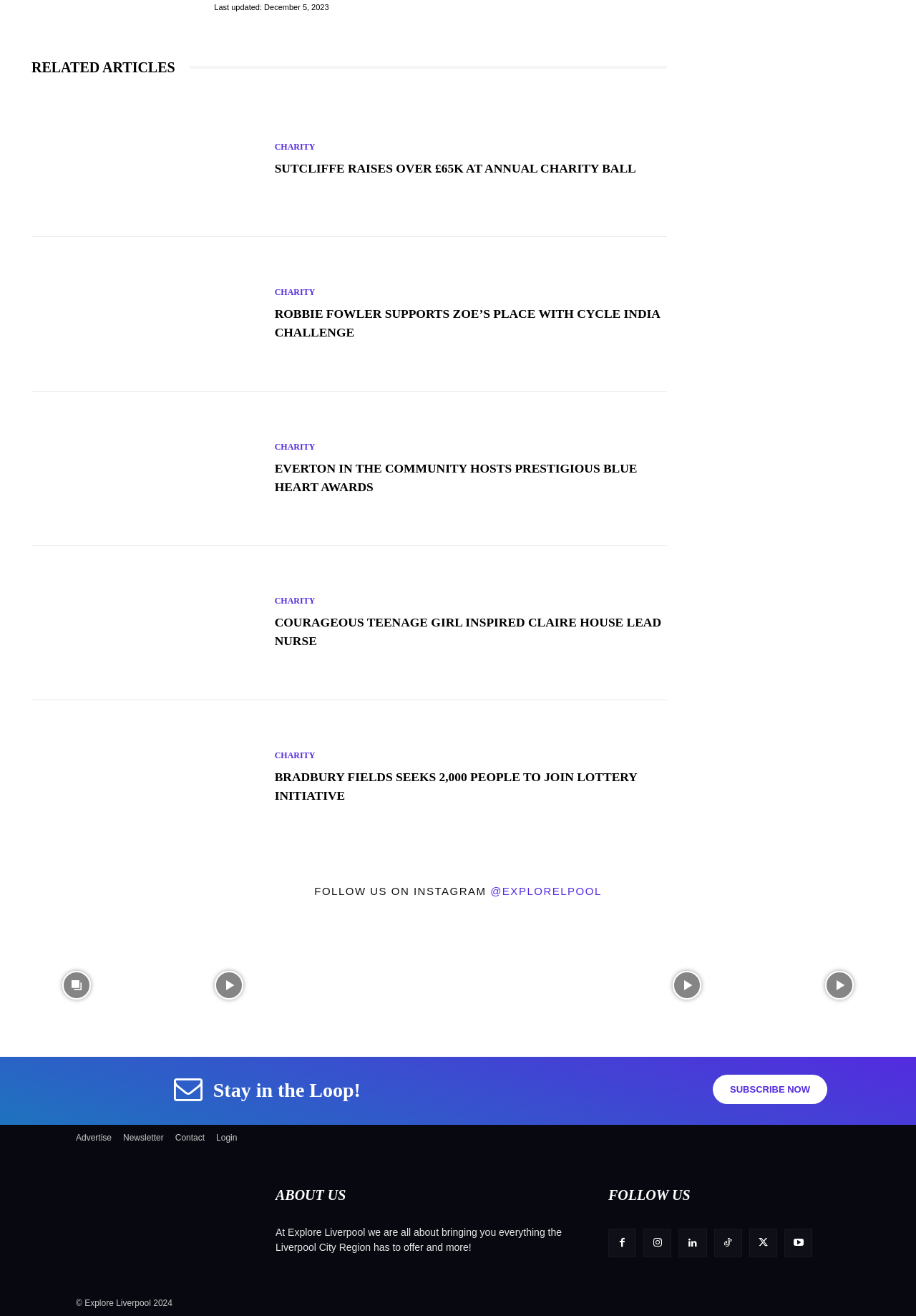Can you find the bounding box coordinates for the element that needs to be clicked to execute this instruction: "Click on 'September 2016'"? The coordinates should be given as four float numbers between 0 and 1, i.e., [left, top, right, bottom].

None